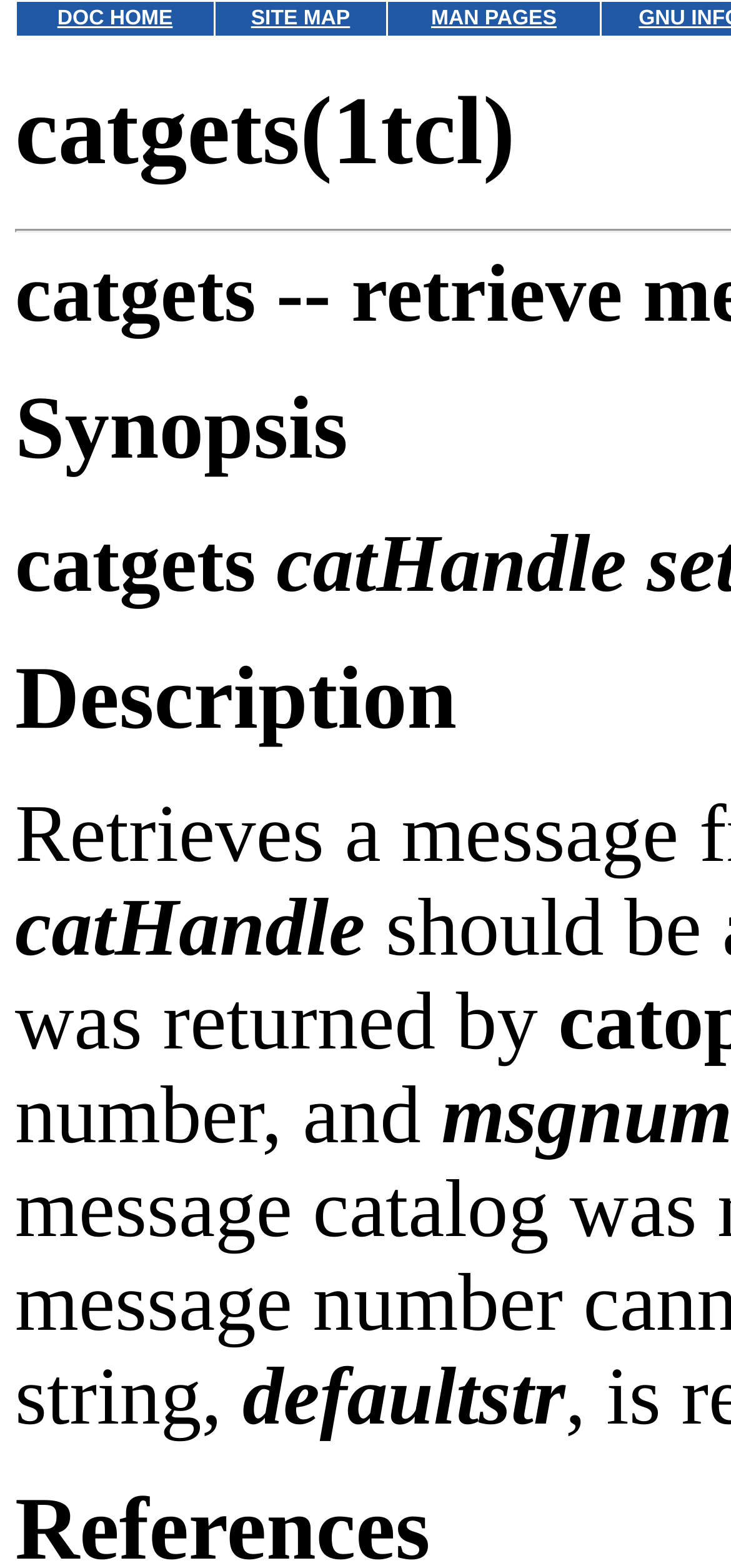What is the purpose of the MAN PAGES link?
Based on the visual details in the image, please answer the question thoroughly.

Based on the context of the webpage and the link's text, I infer that the 'MAN PAGES' link is intended to provide access to manual pages related to the topic of the webpage, which appears to be about the 'catgets' command.